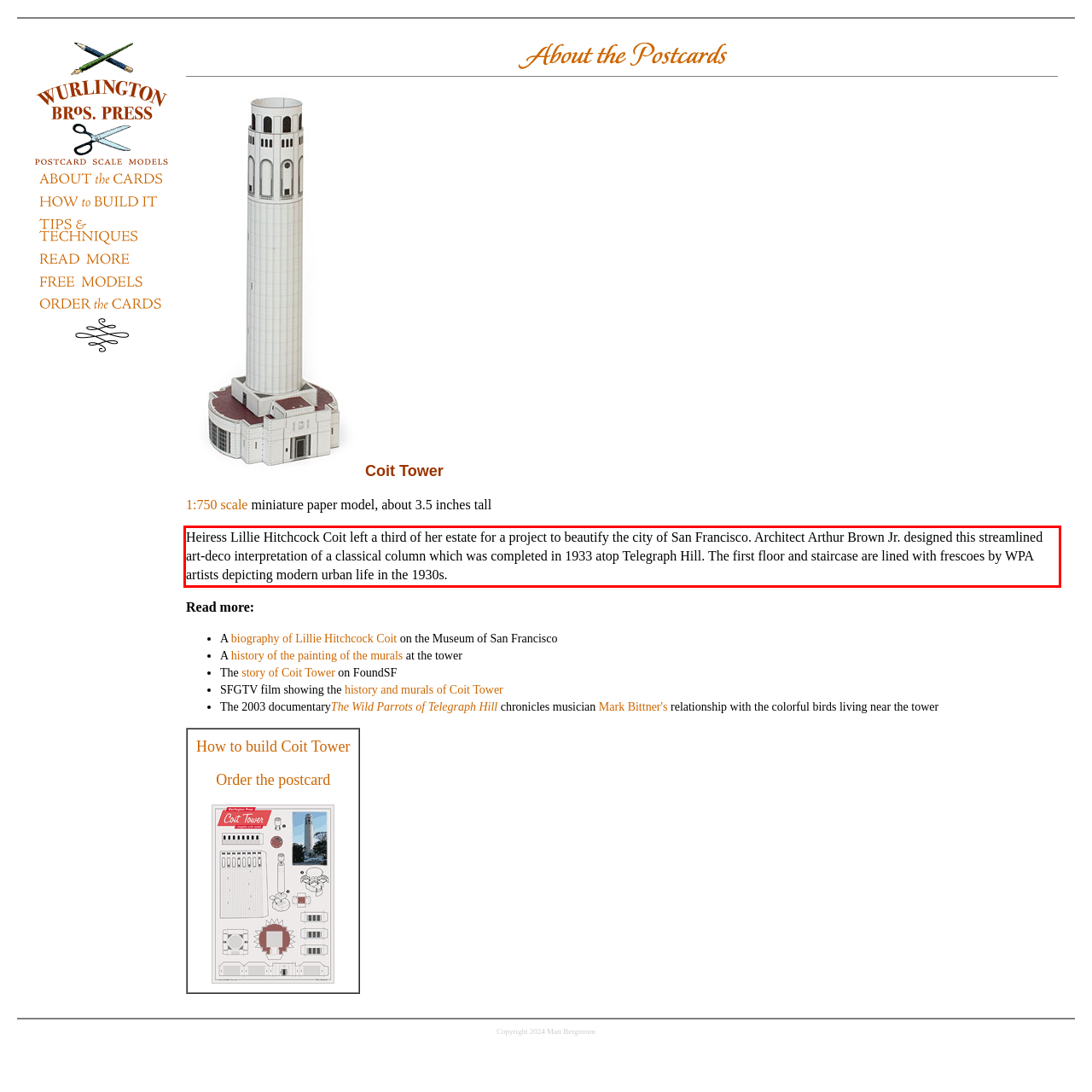In the given screenshot, locate the red bounding box and extract the text content from within it.

Heiress Lillie Hitchcock Coit left a third of her estate for a project to beautify the city of San Francisco. Architect Arthur Brown Jr. designed this streamlined art-deco interpretation of a classical column which was completed in 1933 atop Telegraph Hill. The first floor and staircase are lined with frescoes by WPA artists depicting modern urban life in the 1930s.